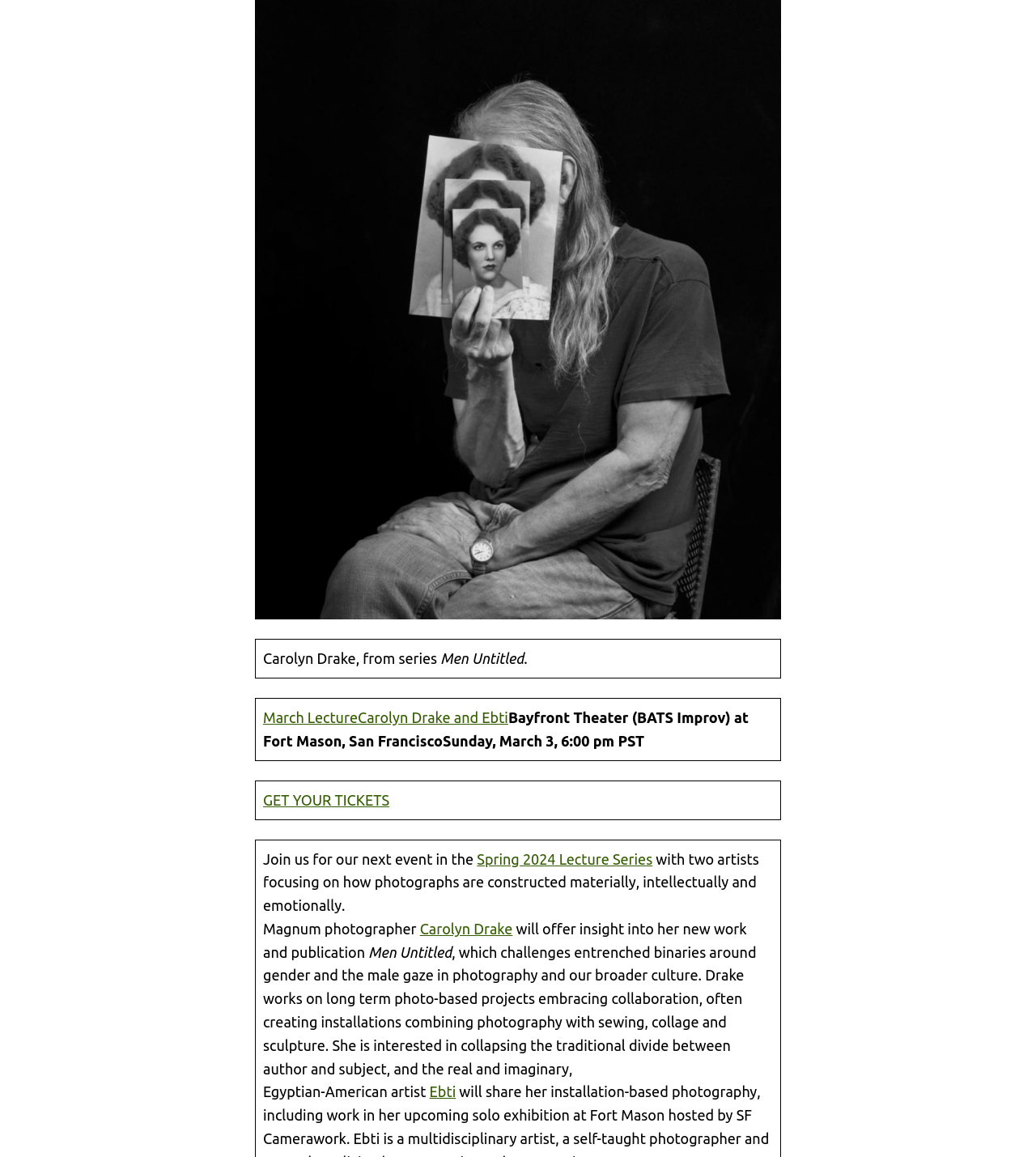Find the bounding box coordinates for the HTML element specified by: "Ebti".

[0.414, 0.937, 0.44, 0.951]